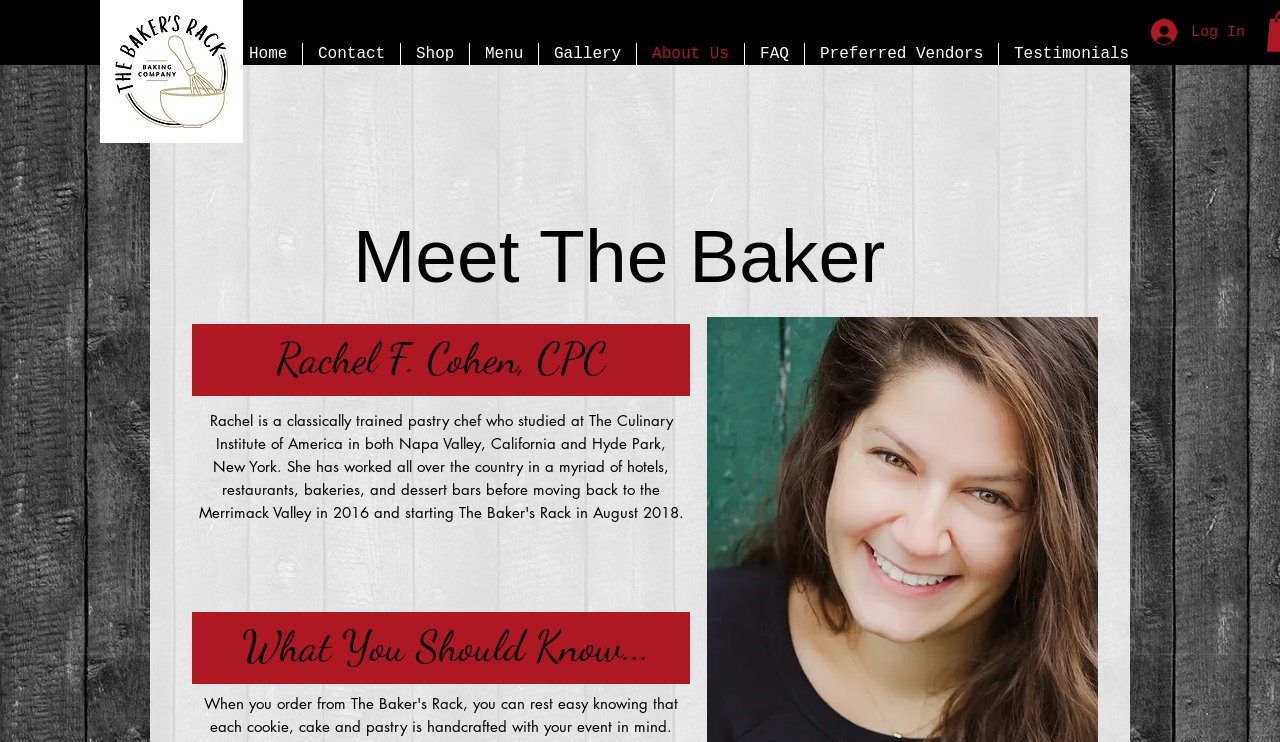Highlight the bounding box coordinates of the element that should be clicked to carry out the following instruction: "click the logo". The coordinates must be given as four float numbers ranging from 0 to 1, i.e., [left, top, right, bottom].

[0.078, 0.0, 0.19, 0.193]